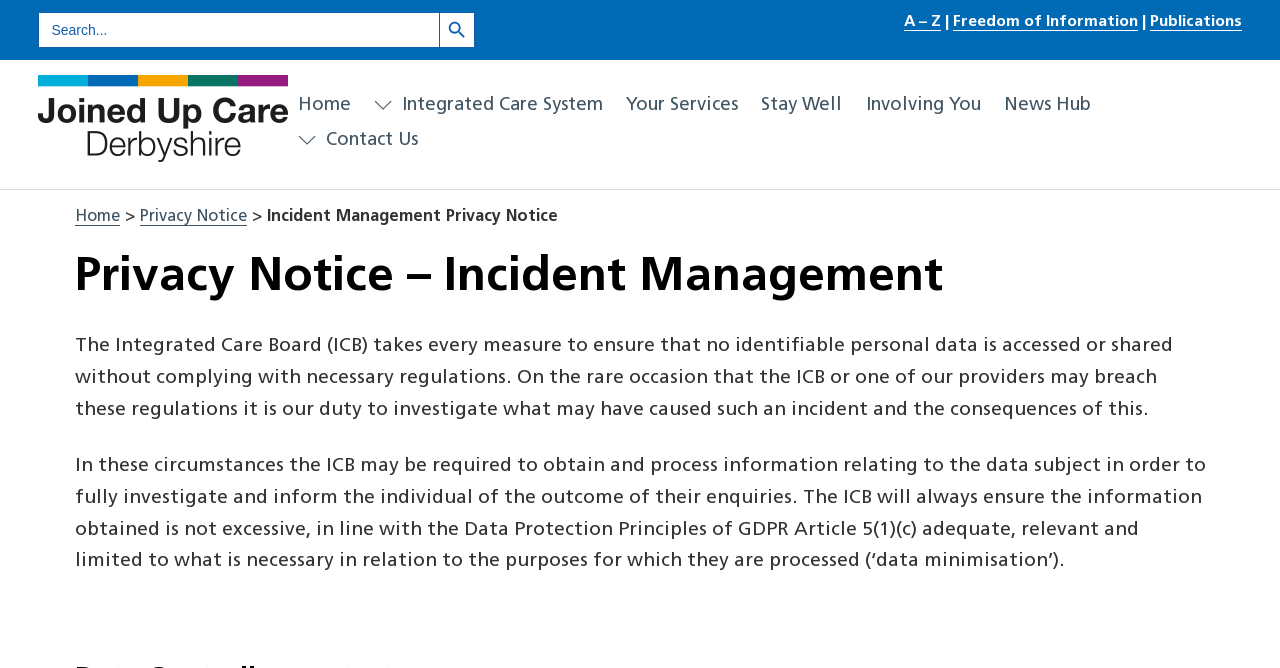Use one word or a short phrase to answer the question provided: 
What is the purpose of the ICB in case of a breach?

Investigate and inform